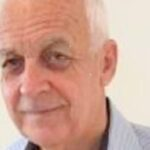Create a vivid and detailed description of the image.

The image features a portrait of an older gentleman with gray hair, wearing a light blue shirt. He has a serene expression and is looking directly at the camera. This image is associated with the article titled "Why MLM has a big role in Affiliate Marketing Success" by Peter Hanley, which discusses the benefits of integrating multi-level marketing (MLM) with affiliate marketing strategies, particularly in the context of platforms like GotBackup. The article emphasizes the potential for expanded reach and the creation of passive income streams through MLM, highlighting the author's insight into the evolving landscape of marketing.